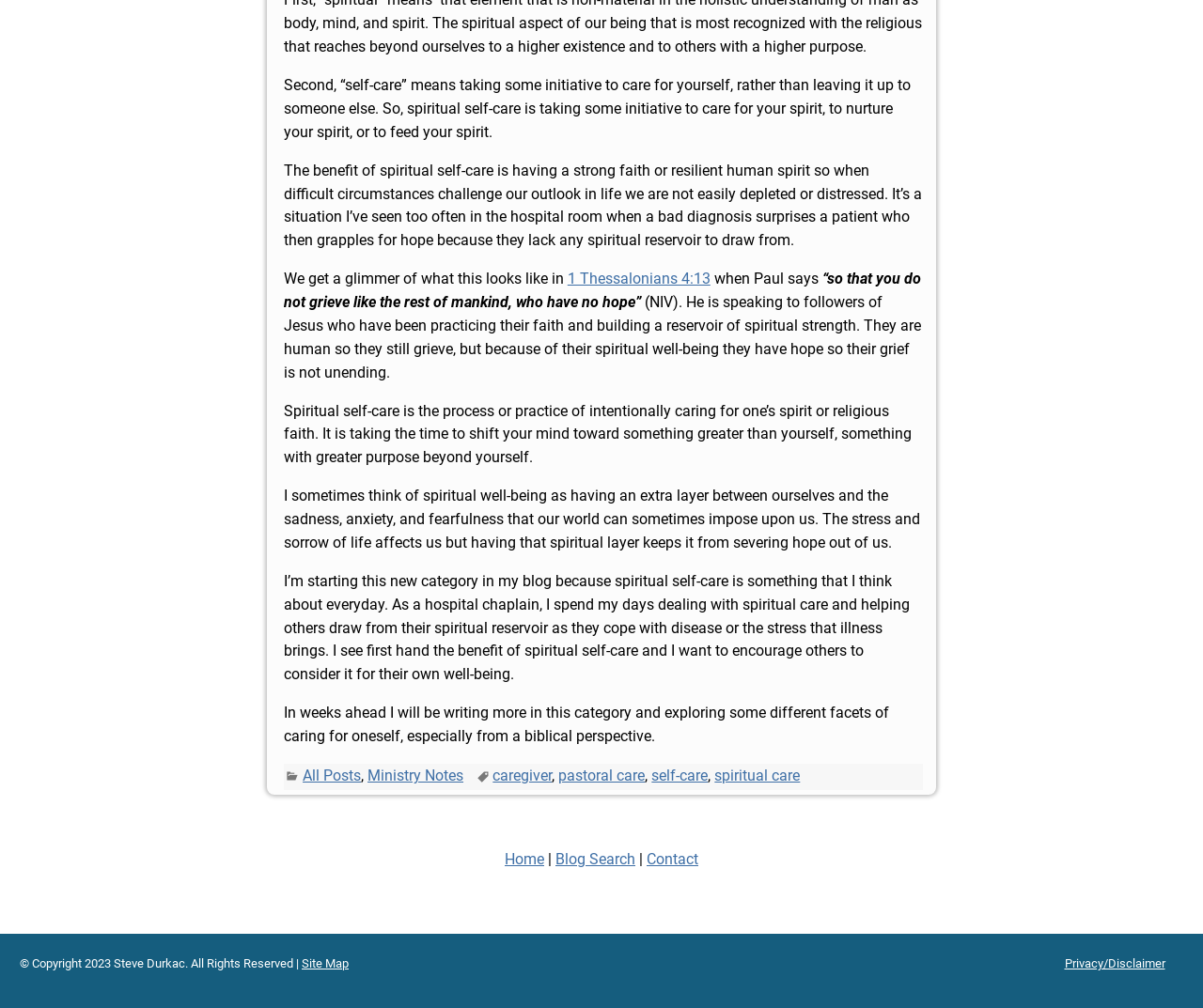Locate the UI element described as follows: "Home". Return the bounding box coordinates as four float numbers between 0 and 1 in the order [left, top, right, bottom].

[0.42, 0.843, 0.452, 0.861]